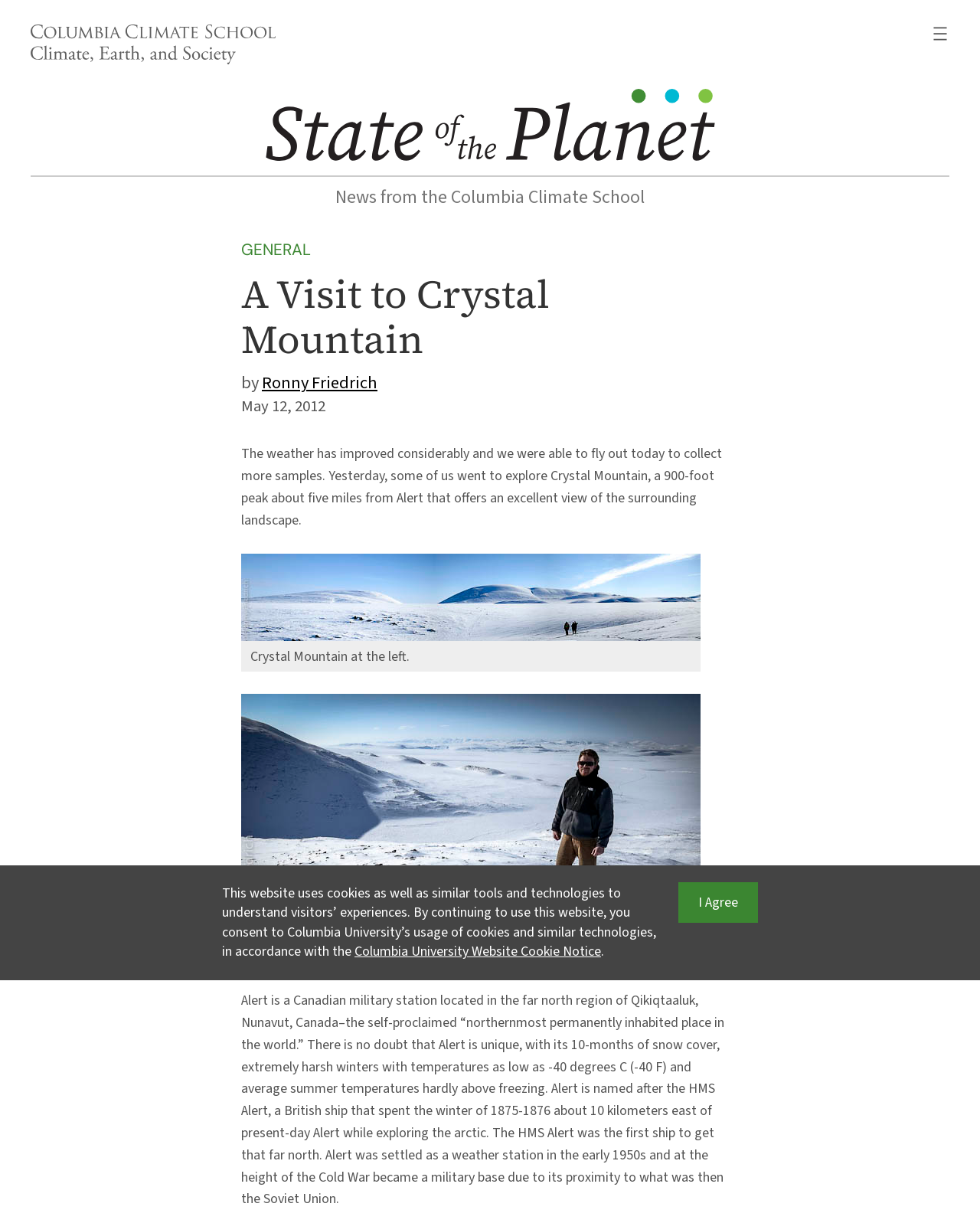Examine the image and give a thorough answer to the following question:
What is the purpose of the station in Alert?

According to the article, Alert was settled as a weather station in the early 1950s and at the height of the Cold War became a military base due to its proximity to what was then the Soviet Union.